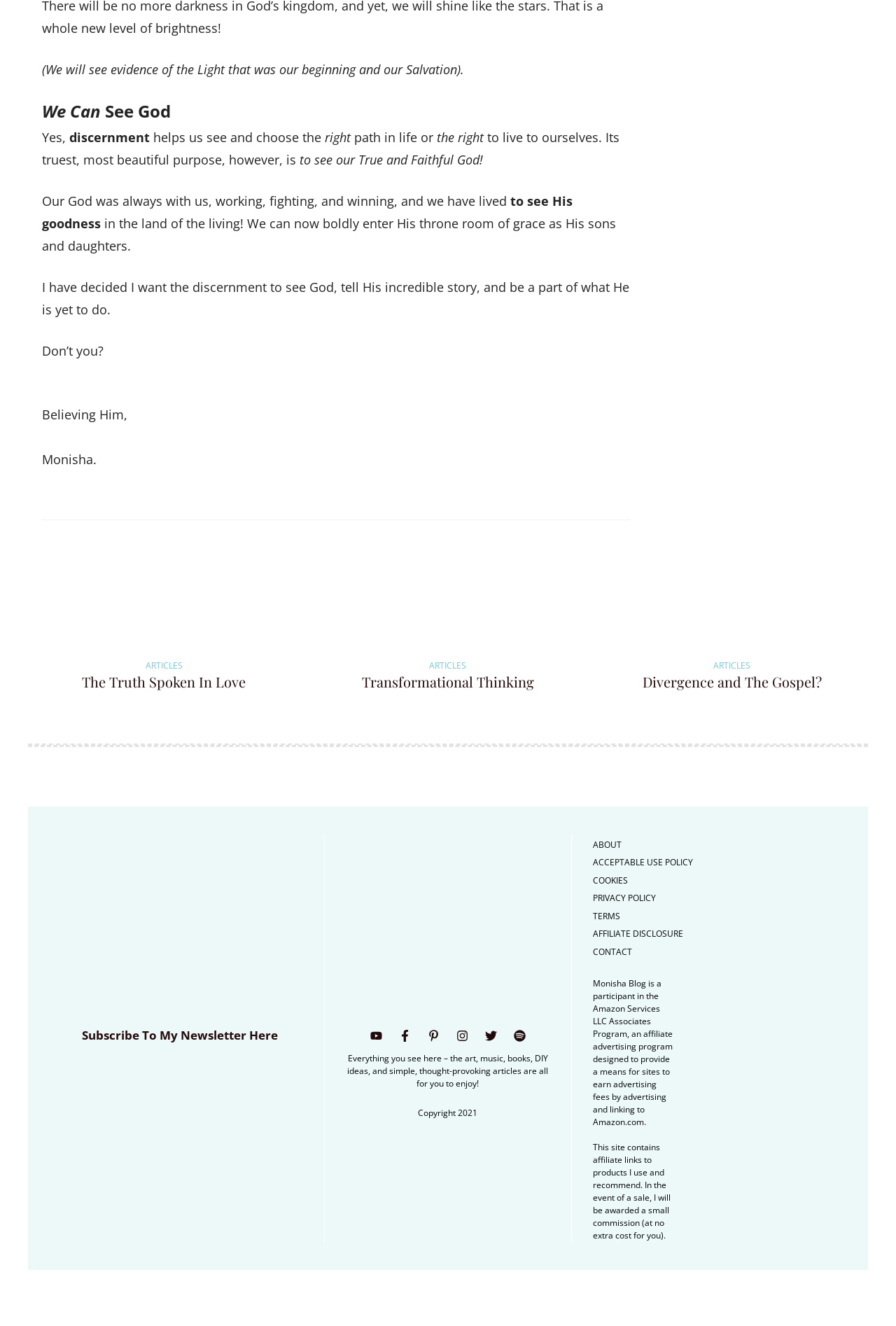How many articles are listed on the webpage?
Examine the screenshot and reply with a single word or phrase.

3